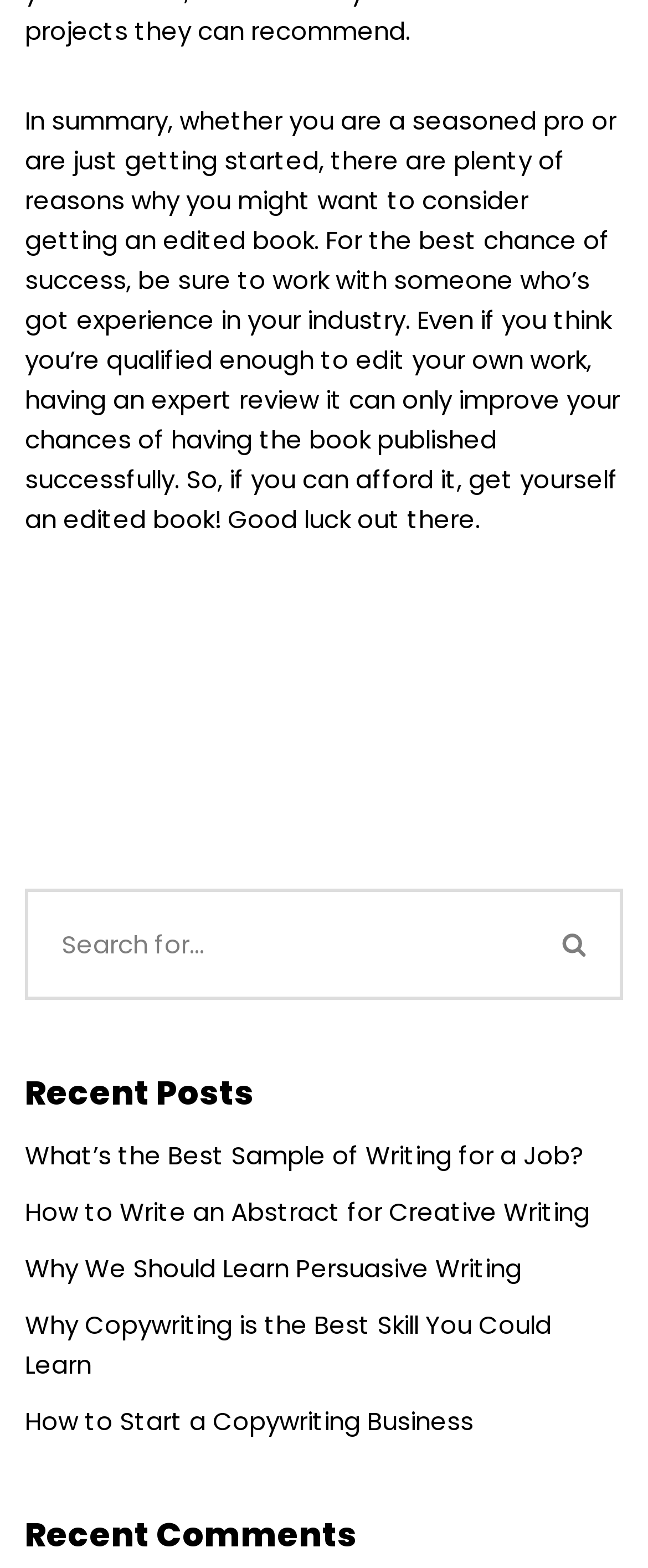Identify the bounding box coordinates for the UI element described as: "parent_node: Search for... aria-label="Search"". The coordinates should be provided as four floats between 0 and 1: [left, top, right, bottom].

[0.817, 0.567, 0.962, 0.638]